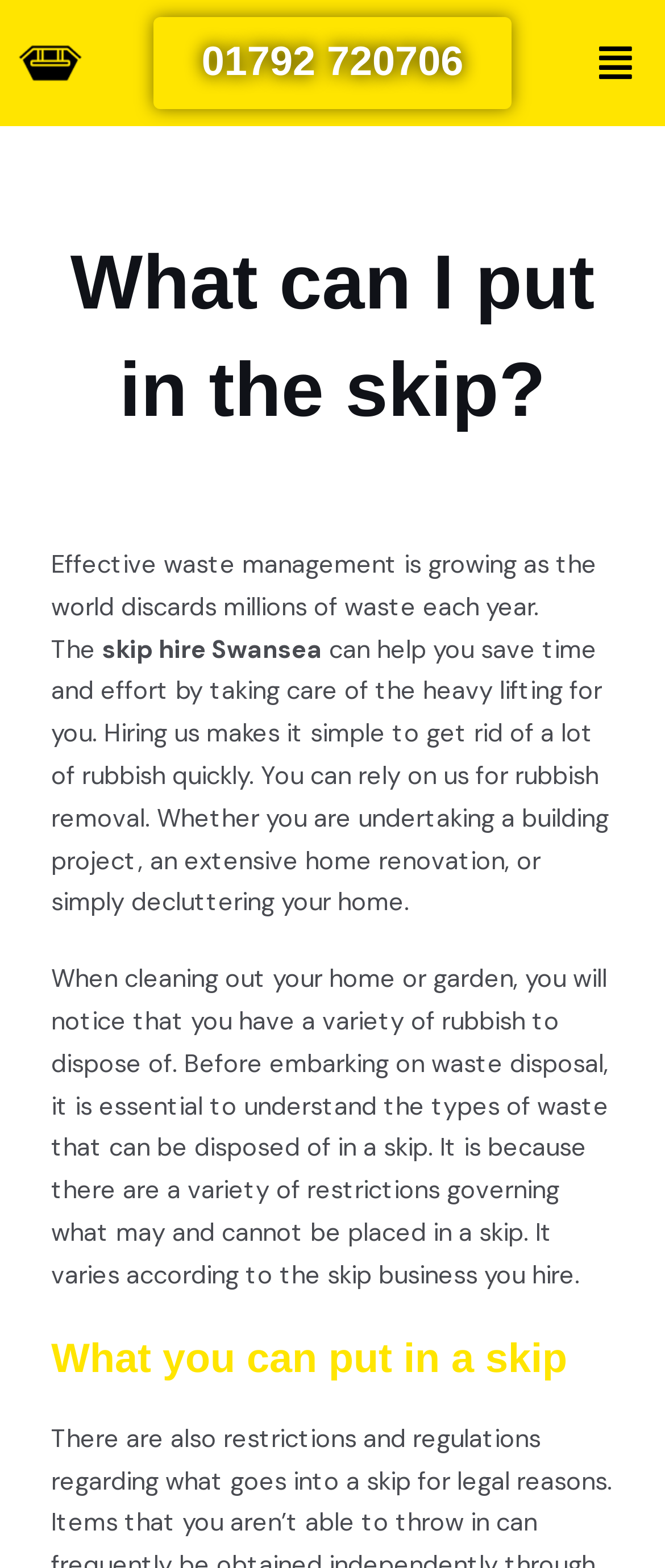Please specify the bounding box coordinates in the format (top-left x, top-left y, bottom-right x, bottom-right y), with all values as floating point numbers between 0 and 1. Identify the bounding box of the UI element described by: Menu

[0.881, 0.019, 0.969, 0.061]